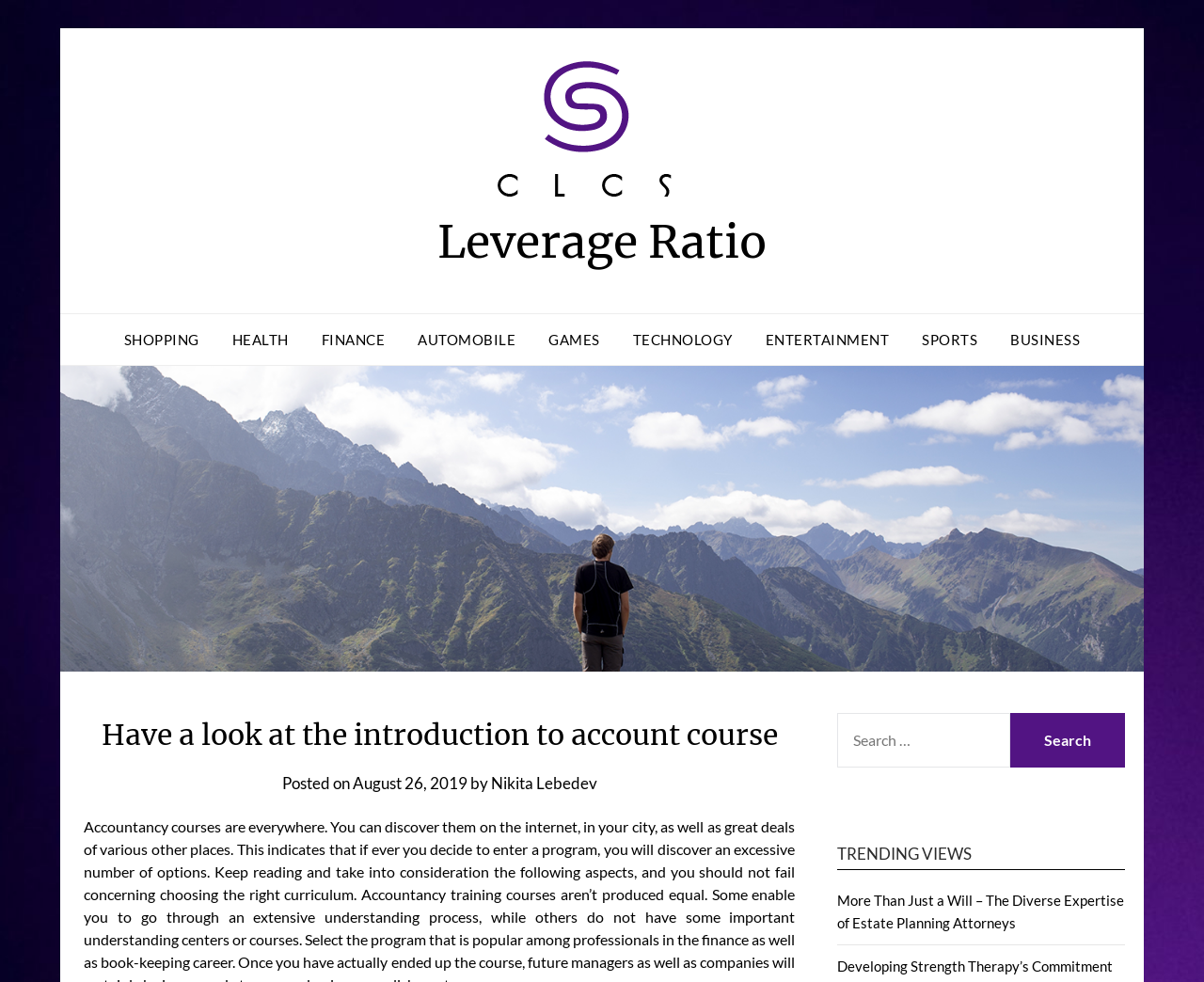Create a detailed narrative describing the layout and content of the webpage.

The webpage appears to be a blog or article page focused on the topic of "Leverage Ratio" in accounting. At the top, there is a prominent link and image with the same title, "Leverage Ratio", which suggests that this is the main topic of the page. 

Below the title, there is a horizontal navigation menu with various categories such as "SHOPPING", "HEALTH", "FINANCE", and others, which are evenly spaced and aligned horizontally across the page.

Further down, there is a large image that spans almost the entire width of the page, with a header section on top of it. The header section contains the title "Have a look at the introduction to account course" and some metadata, including the date "August 26, 2019" and the author's name "Nikita Lebedev".

To the right of the header section, there is a search box with a label "SEARCH FOR:" and a "Search" button next to it. 

Below the header section, there is a section titled "TRENDING VIEWS" with a link to an article titled "More Than Just a Will – The Diverse Expertise of Estate Planning Attorneys".